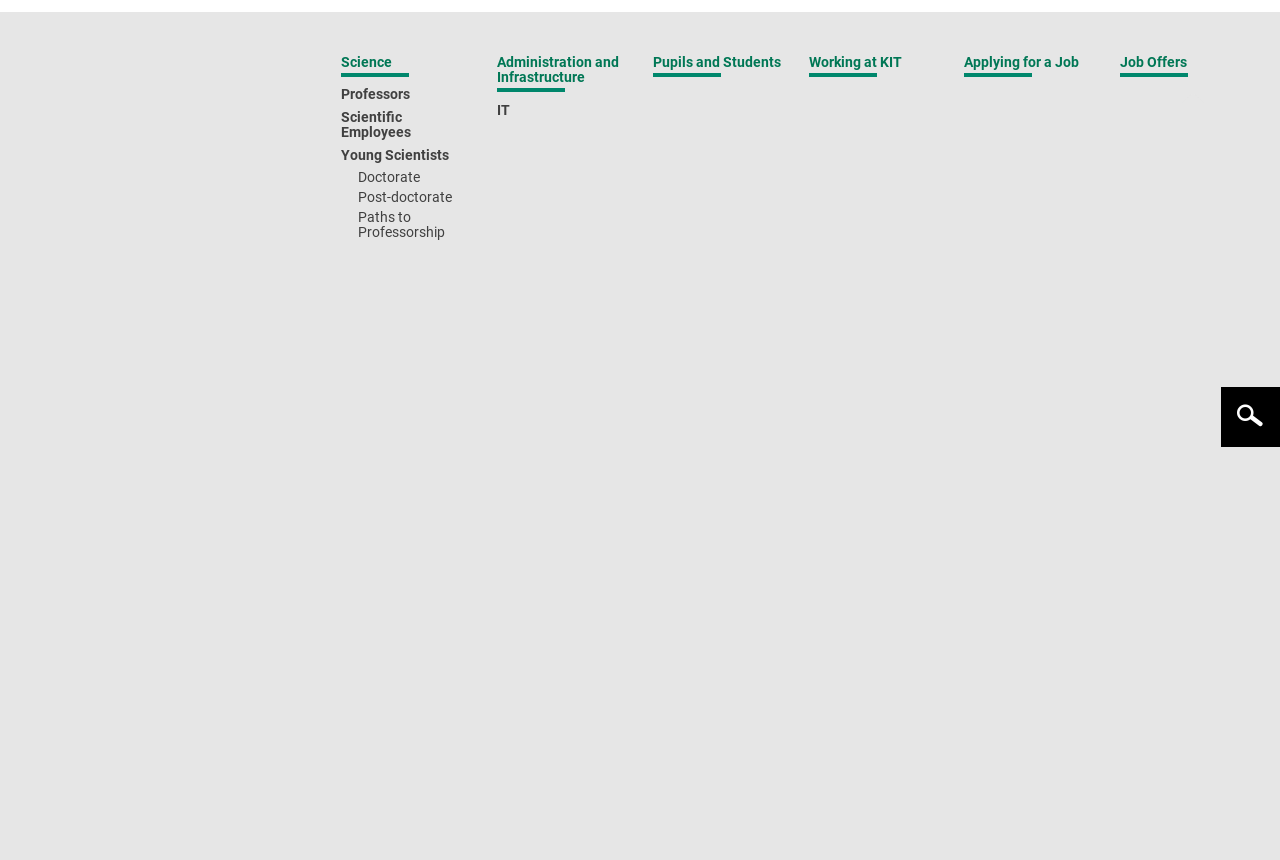What is the name of the institution?
Please give a well-detailed answer to the question.

I inferred this answer by looking at the top-left corner of the webpage, where I found a link with the text 'KIT - Karlsruhe Institute of Technology'. This suggests that KIT is the name of the institution.